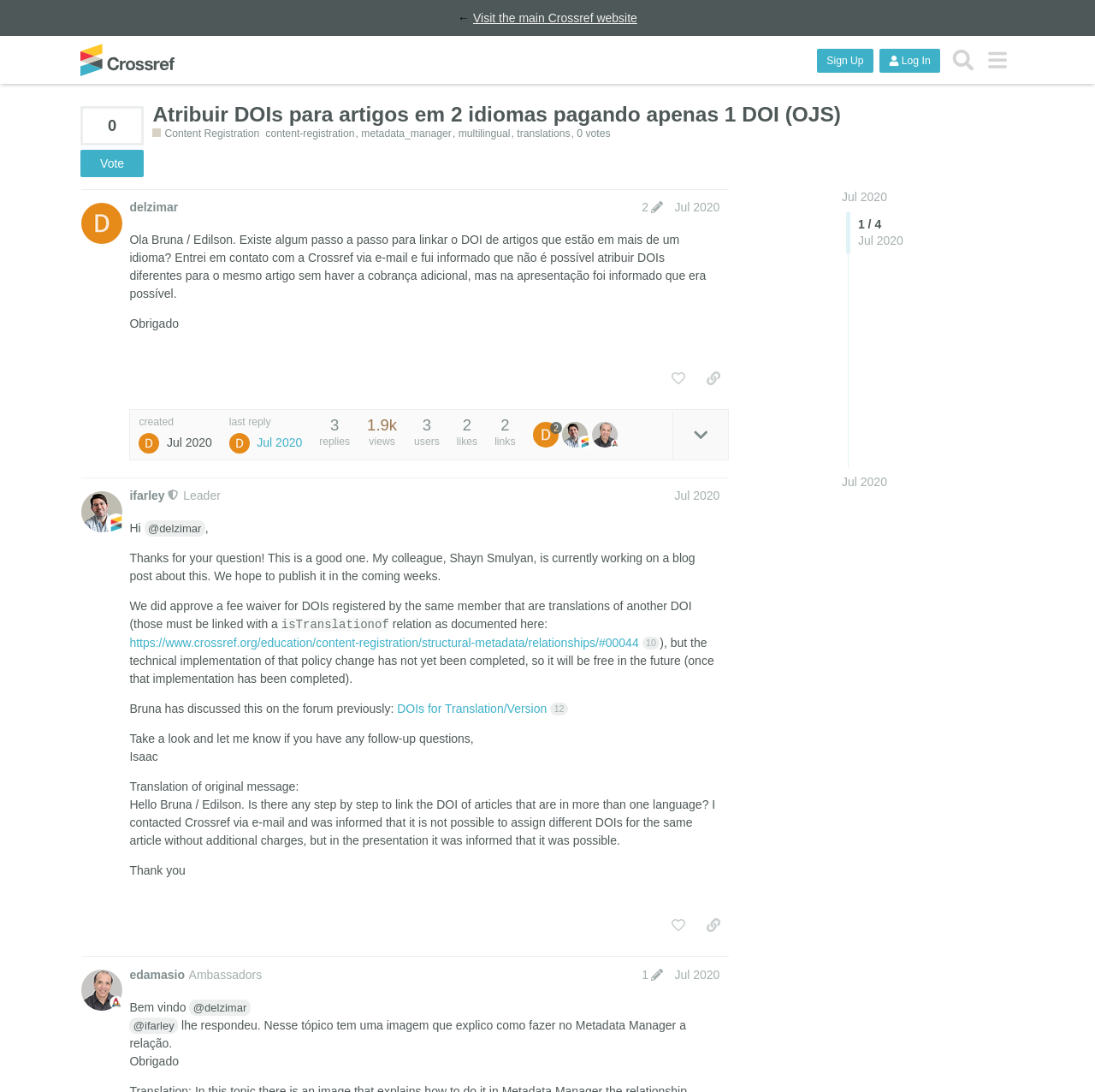Provide the bounding box coordinates of the section that needs to be clicked to accomplish the following instruction: "View the SEE MORE link."

None